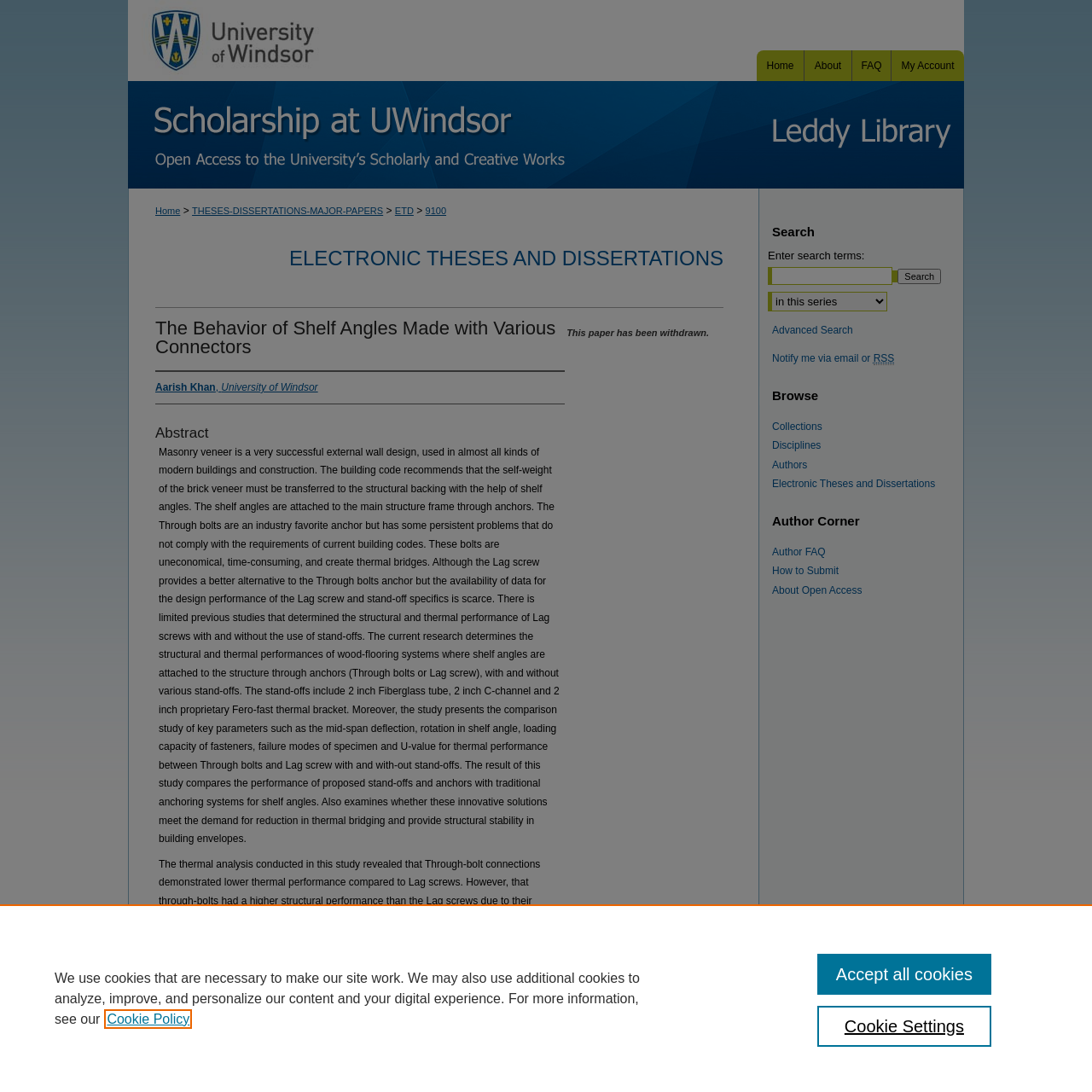Find and indicate the bounding box coordinates of the region you should select to follow the given instruction: "Search for something".

[0.703, 0.244, 0.817, 0.261]